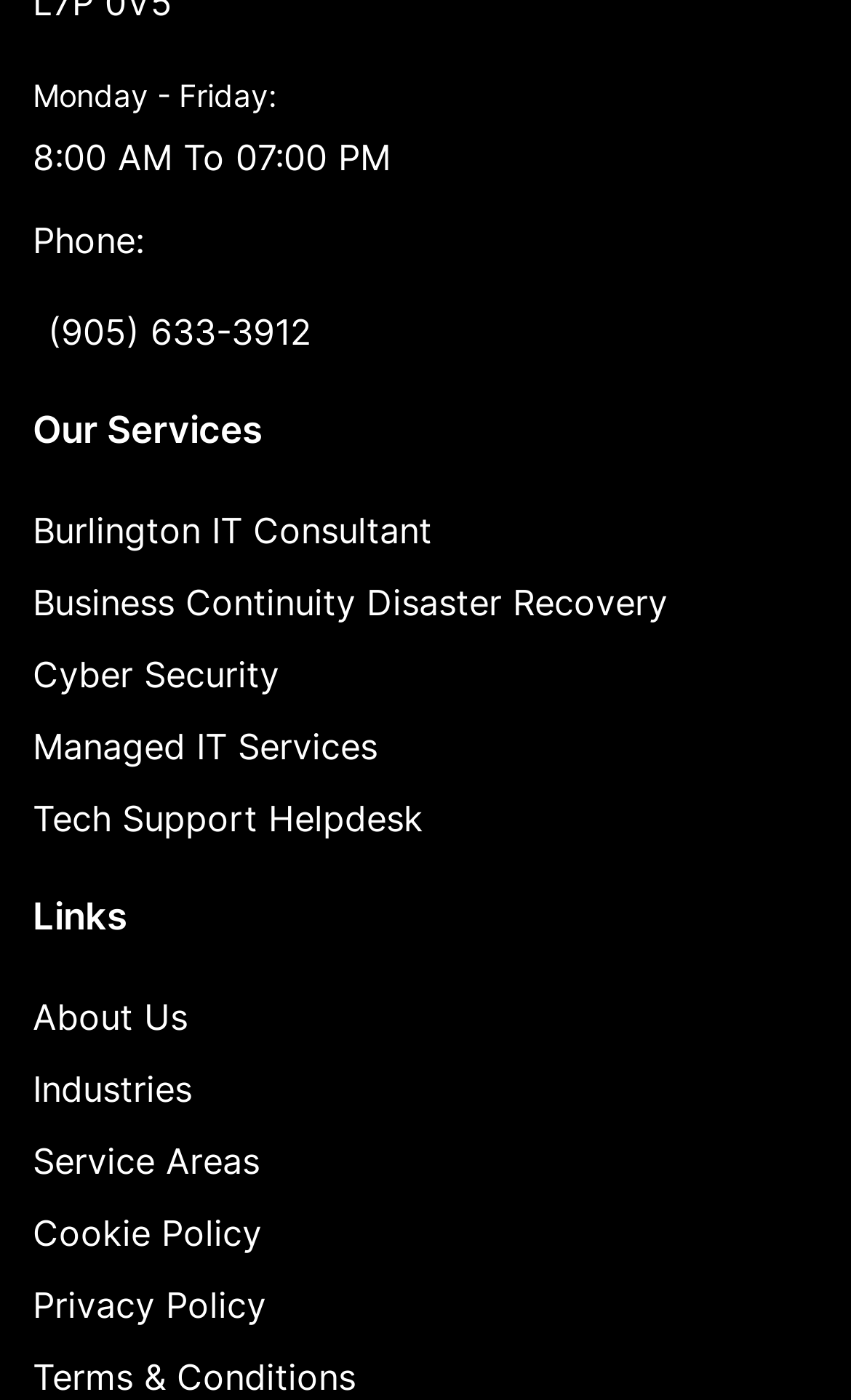Highlight the bounding box of the UI element that corresponds to this description: "Industries".

[0.038, 0.756, 0.962, 0.8]